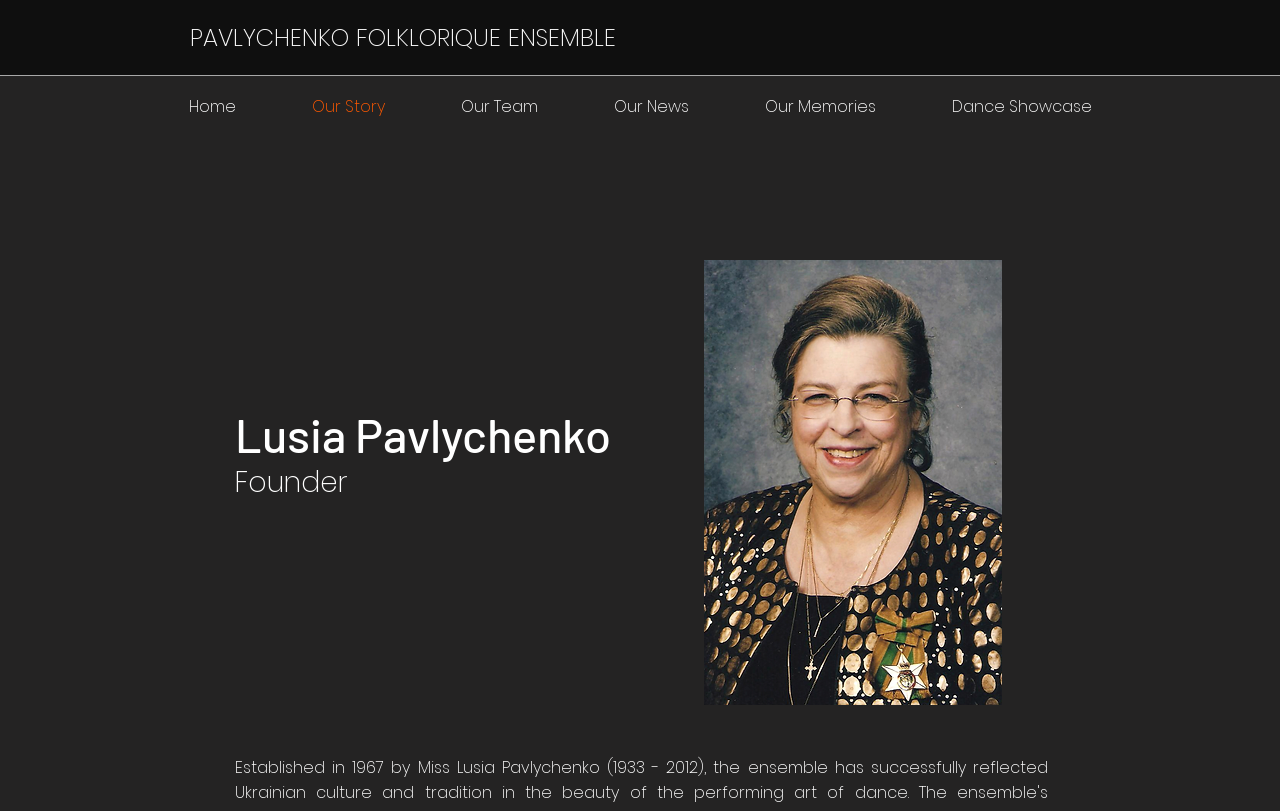What is the name of the ensemble?
Utilize the image to construct a detailed and well-explained answer.

I found the answer by looking at the heading element with the text 'PAVLYCHENKO FOLKLORIQUE ENSEMBLE' which is a prominent element on the webpage, indicating that it is the name of the ensemble.